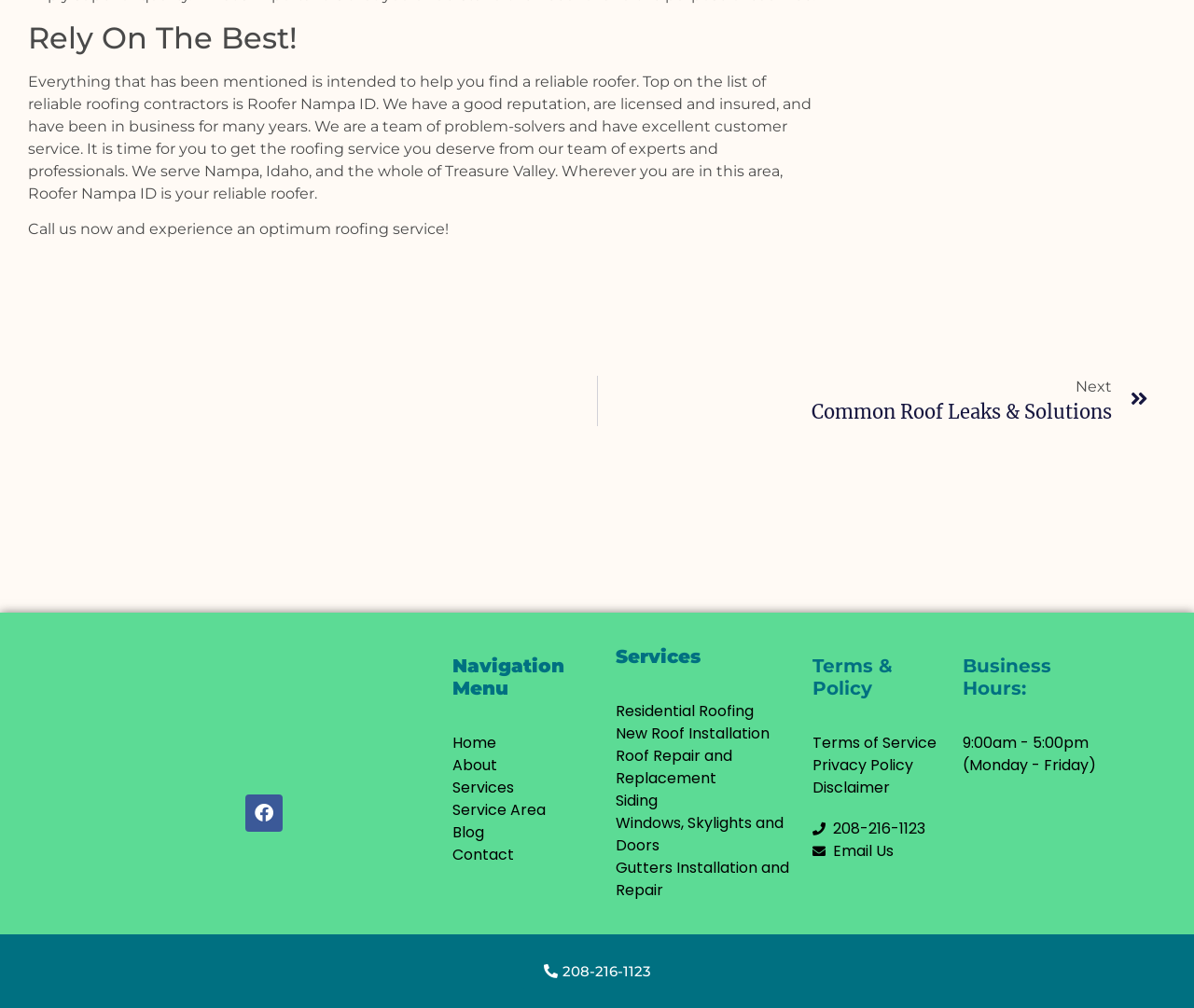Please identify the bounding box coordinates of the clickable area that will fulfill the following instruction: "Learn about 'Residential Roofing' services". The coordinates should be in the format of four float numbers between 0 and 1, i.e., [left, top, right, bottom].

[0.515, 0.694, 0.672, 0.717]